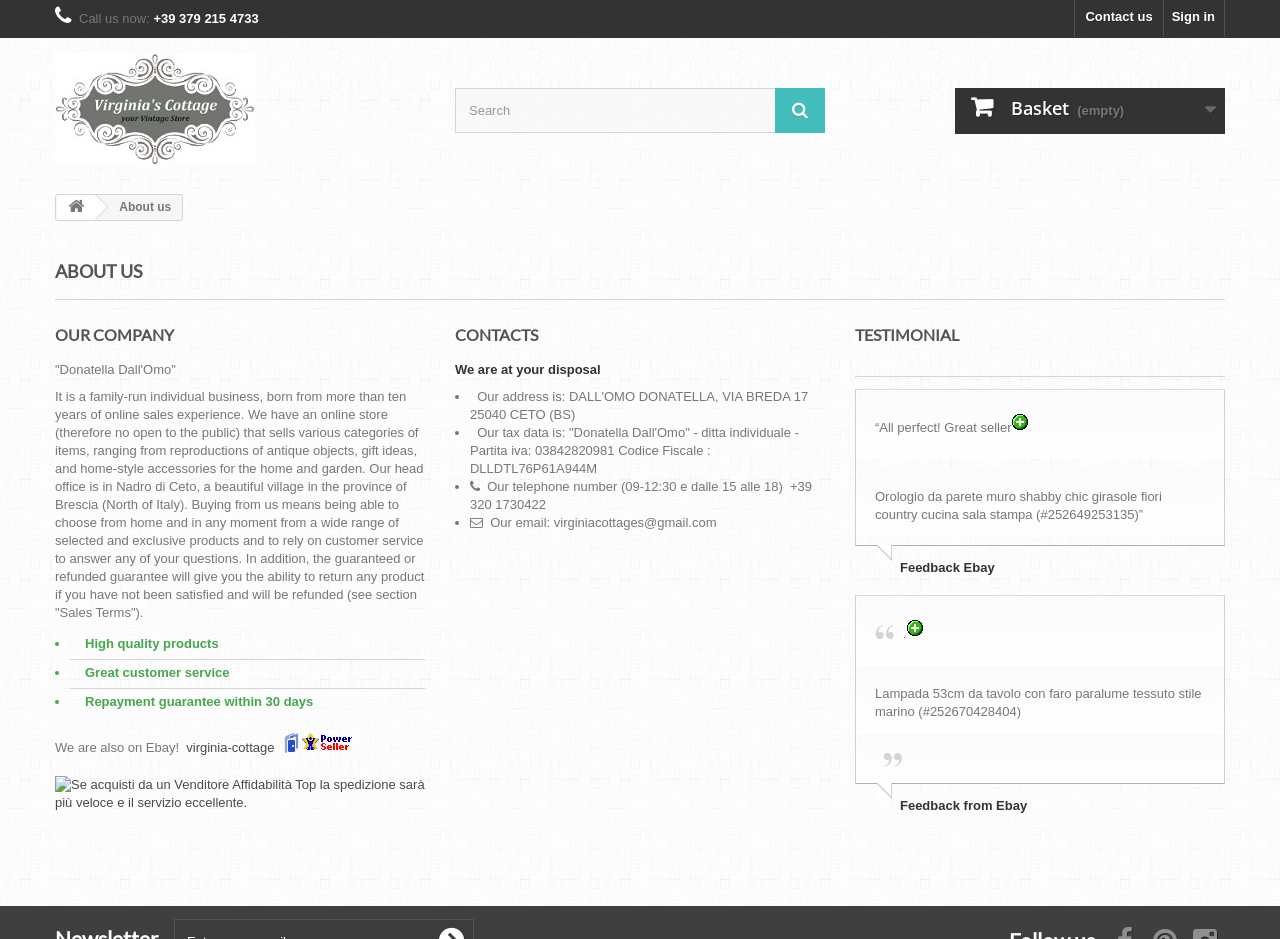Please identify the bounding box coordinates of the clickable area that will allow you to execute the instruction: "Share on Facebook".

None